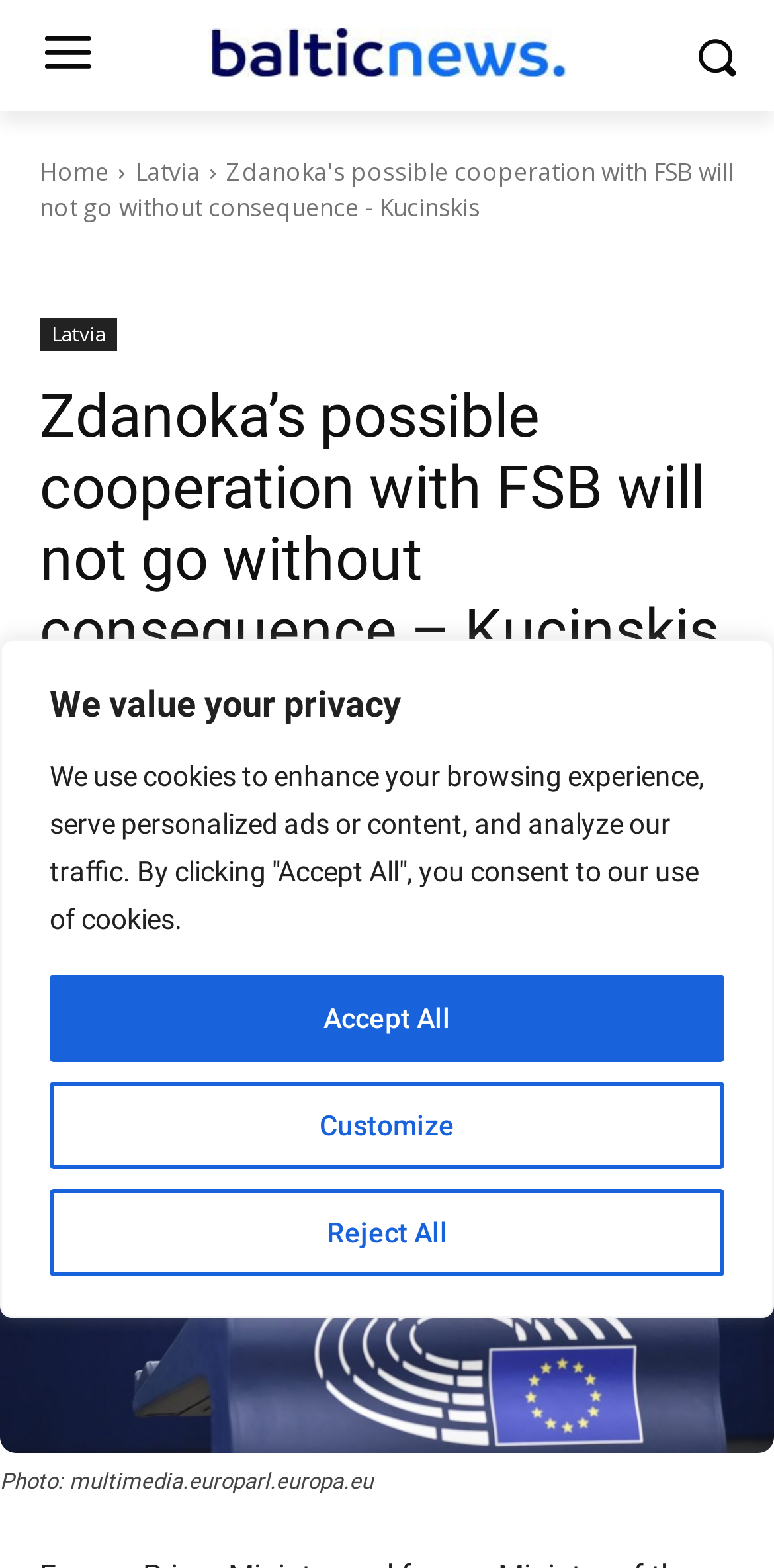Please find the bounding box coordinates of the element that you should click to achieve the following instruction: "Click the 'Zdanoka’s possible cooperation with FSB will not go without consequence – Kucinskis' heading". The coordinates should be presented as four float numbers between 0 and 1: [left, top, right, bottom].

[0.051, 0.243, 0.949, 0.425]